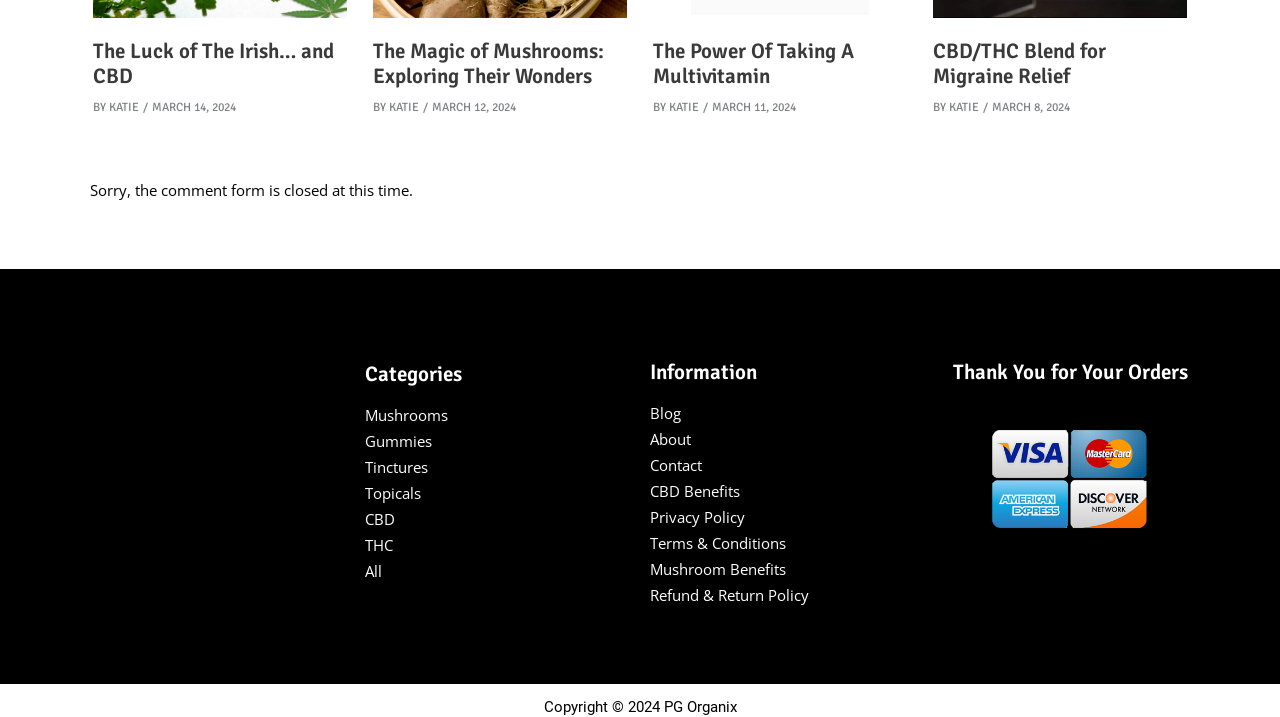How many article headings are on this webpage?
Using the information from the image, provide a comprehensive answer to the question.

I counted the number of heading elements on the webpage, and there are four headings: 'The Luck of The Irish… and CBD', 'The Magic of Mushrooms: Exploring Their Wonders', 'The Power Of Taking A Multivitamin', and 'CBD/THC Blend for Migraine Relief'.